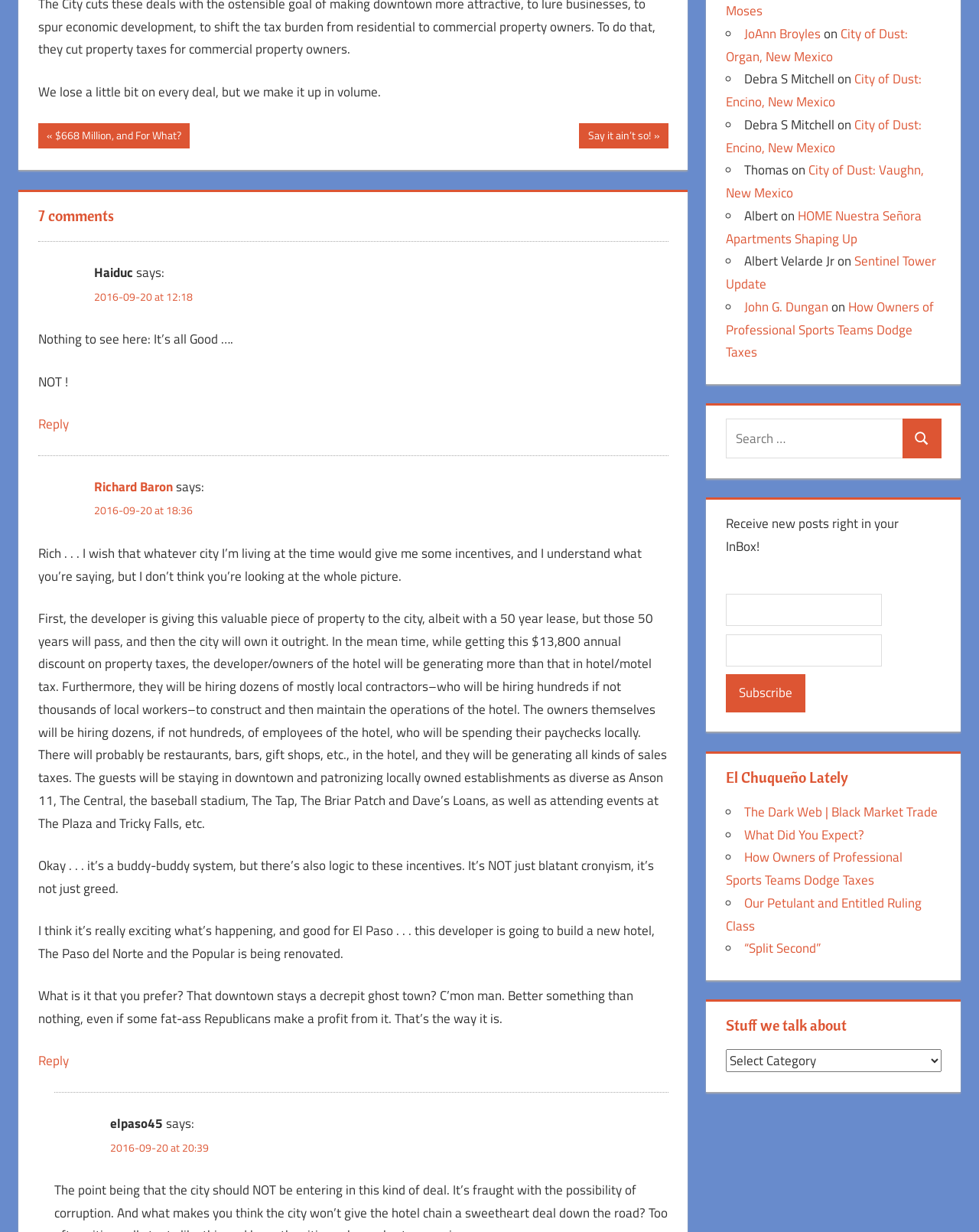What is the purpose of the search box?
Based on the image, answer the question with as much detail as possible.

The search box is located in a search element with ID 143, and it has a placeholder text 'Search for:' and a button labeled 'Search', indicating that it is used to search for posts on the website.